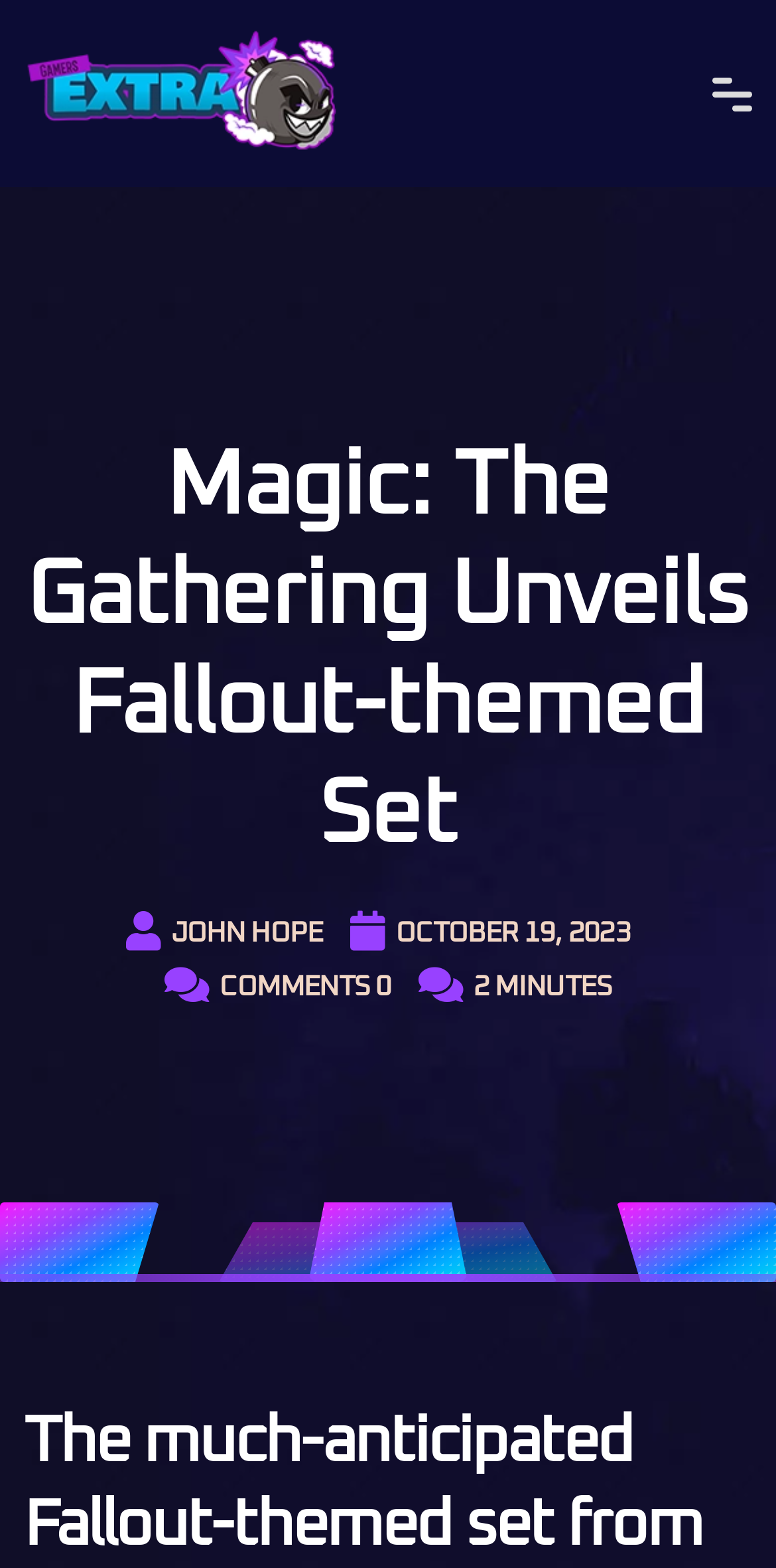Convey a detailed summary of the webpage, mentioning all key elements.

The webpage is about Magic: The Gathering's new Fallout-themed set, featuring stunning art inspired by Bethesda's RPGs. At the top left corner, there is a GamersExtra logo, which is an image linked to the website's homepage. Below the logo, there is a heading that reads "Magic: The Gathering Unveils Fallout-themed Set". 

To the right of the logo, there are four lines of text. The first line displays the author's name, "JOHN HOPE". The second line shows the date "OCTOBER 19, 2023". The third line indicates that there are "0" comments. The fourth line shows the reading time, "2 MINUTES". 

At the bottom right corner, there is a "Scroll To Top" button.